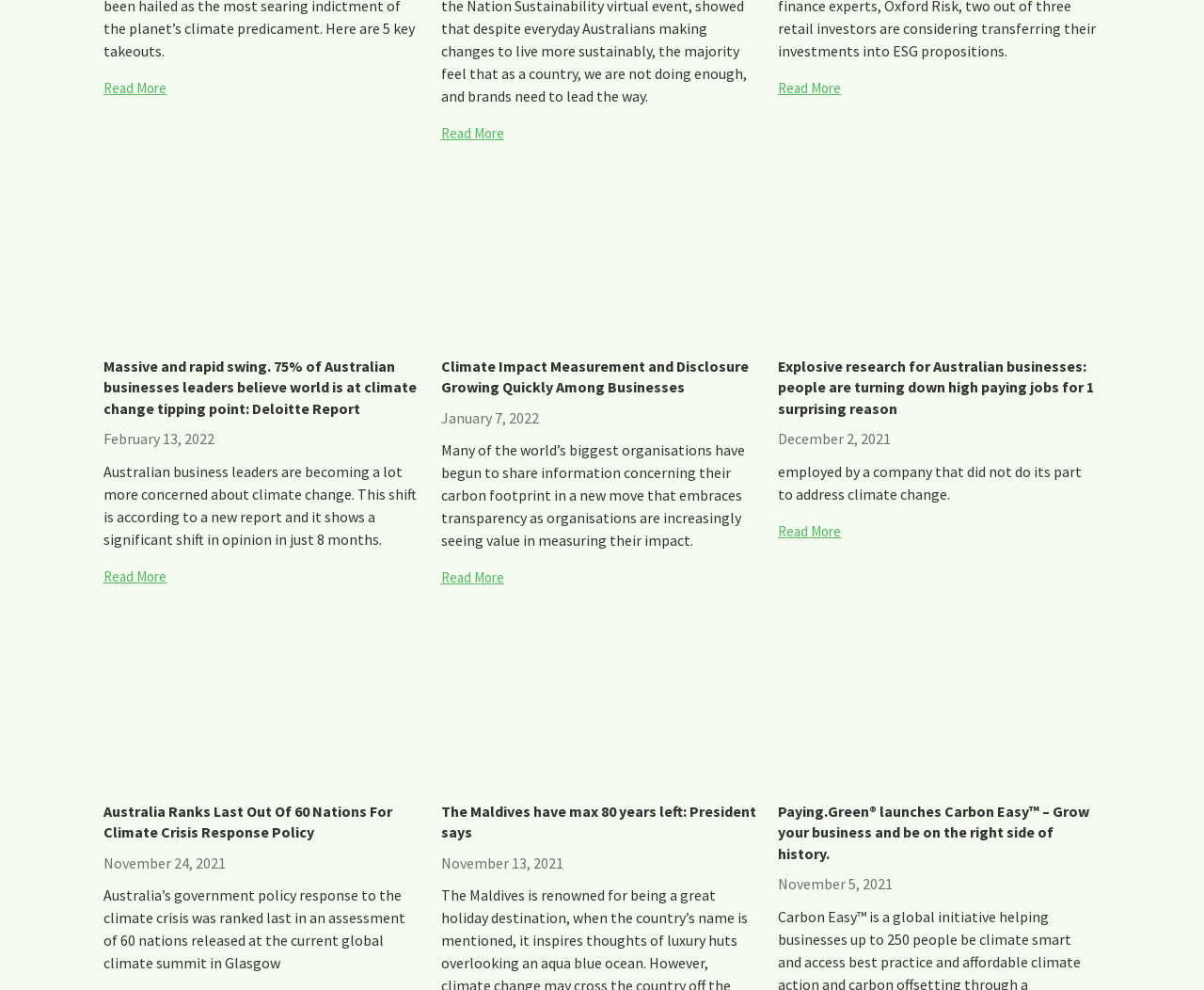What is the purpose of the 'Read More' links?
Please provide a single word or phrase as your answer based on the image.

To read full articles